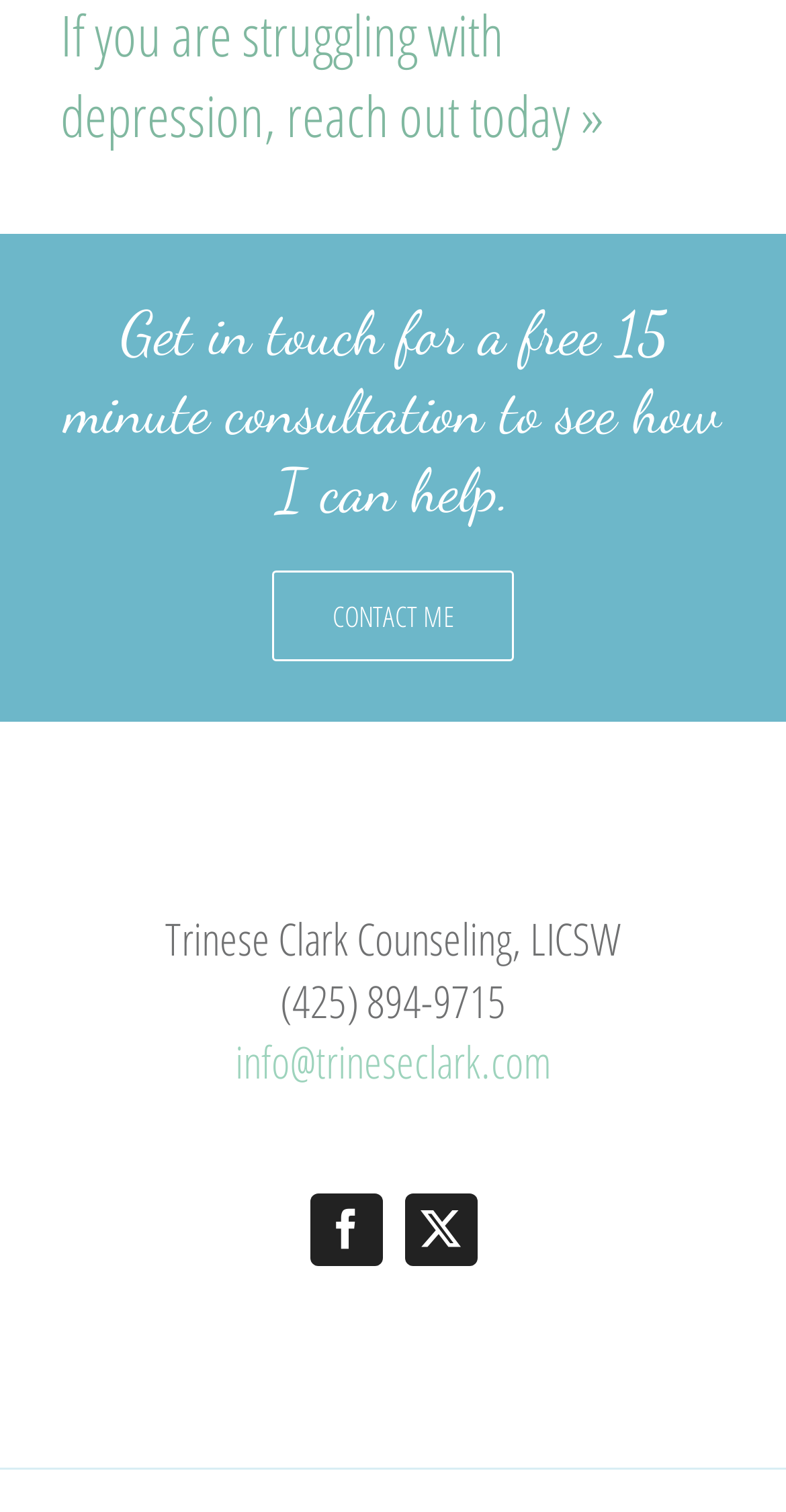What is the email address of Trinese Clark Counseling?
Provide an in-depth and detailed explanation in response to the question.

The email address can be found in the contentinfo section of the webpage, which provides contact information for Trinese Clark Counseling.